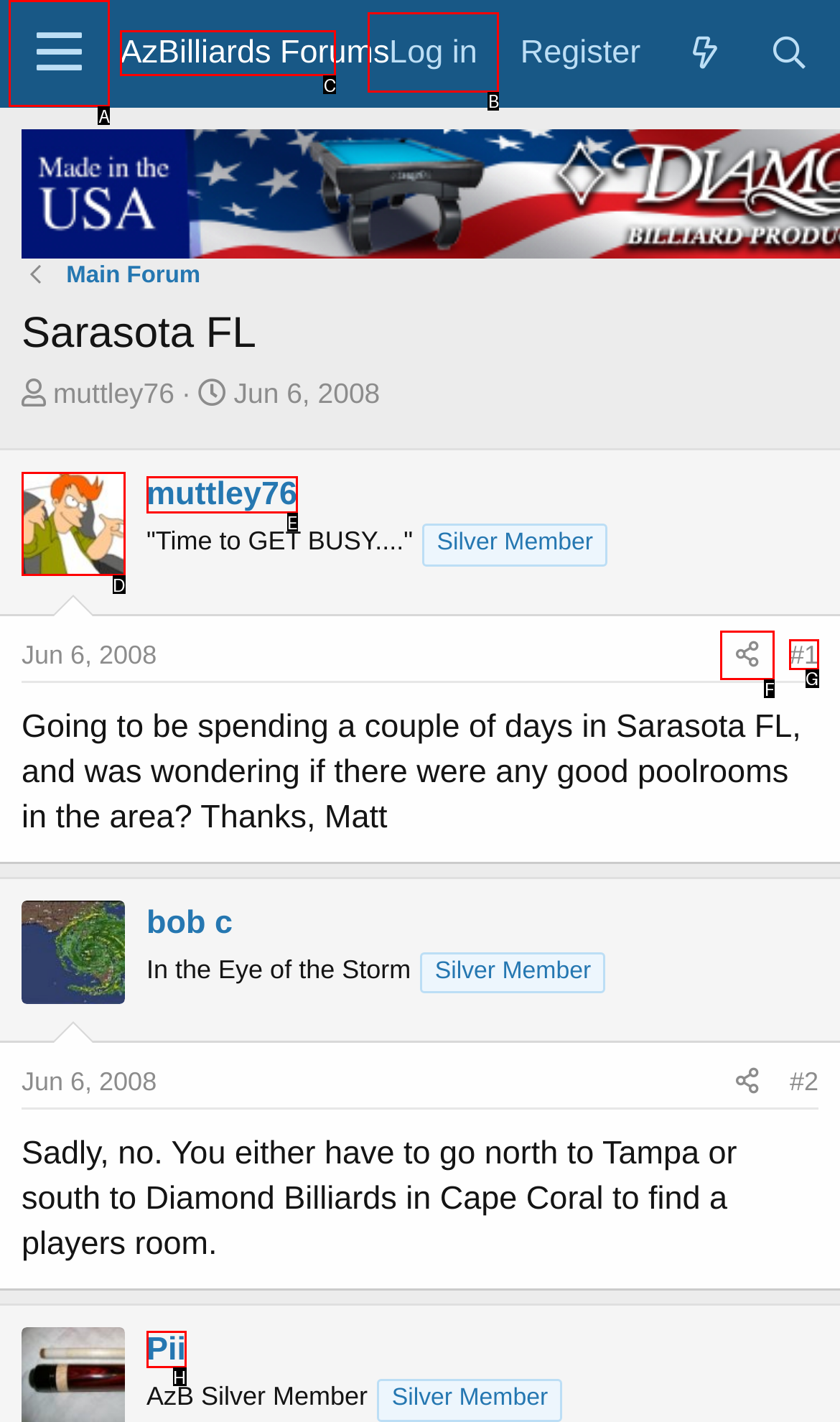Given the task: Read the post from muttley76, point out the letter of the appropriate UI element from the marked options in the screenshot.

D